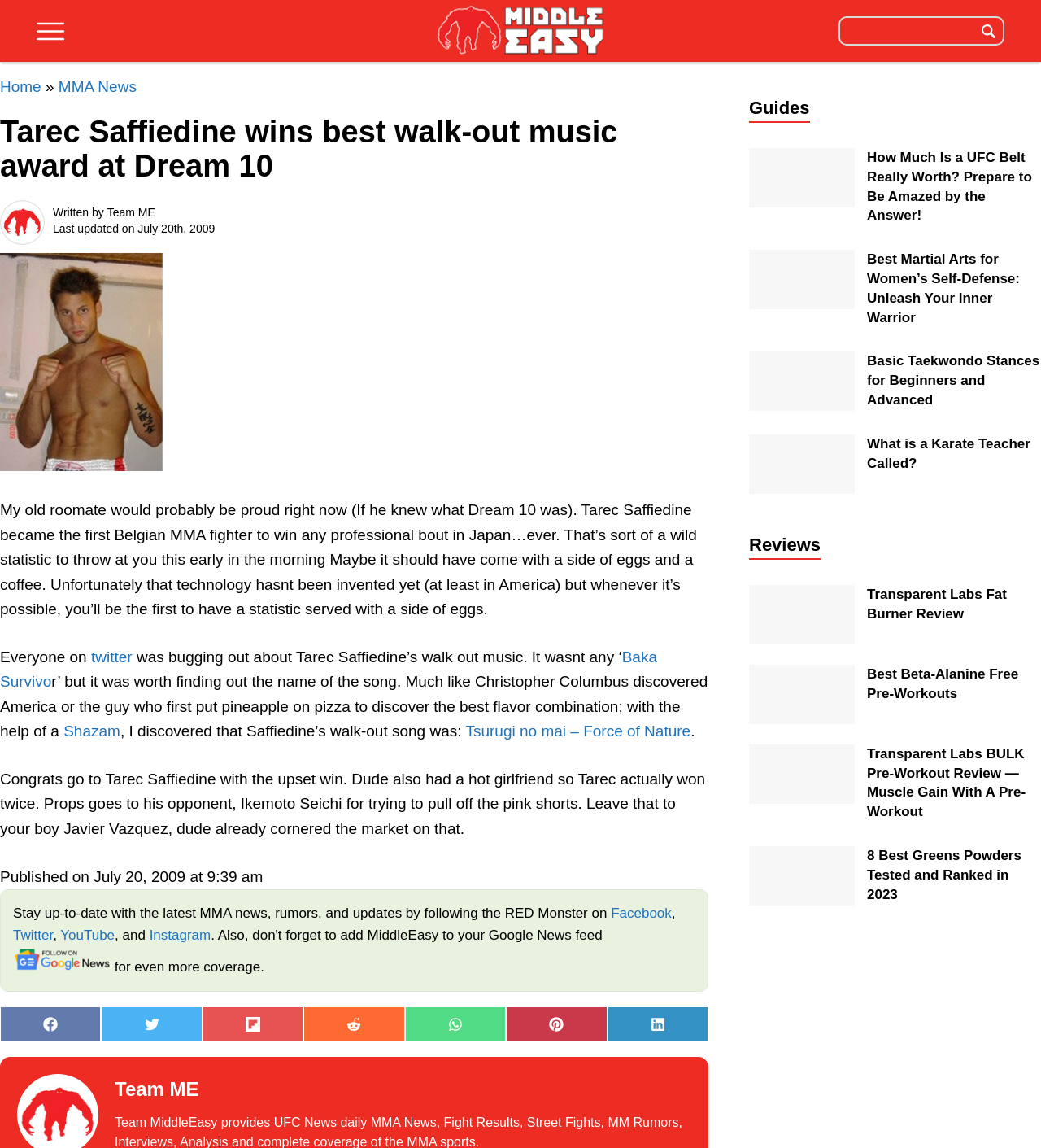Please determine the bounding box coordinates of the element's region to click in order to carry out the following instruction: "Check out the 'Guides' section". The coordinates should be four float numbers between 0 and 1, i.e., [left, top, right, bottom].

[0.72, 0.082, 0.778, 0.107]